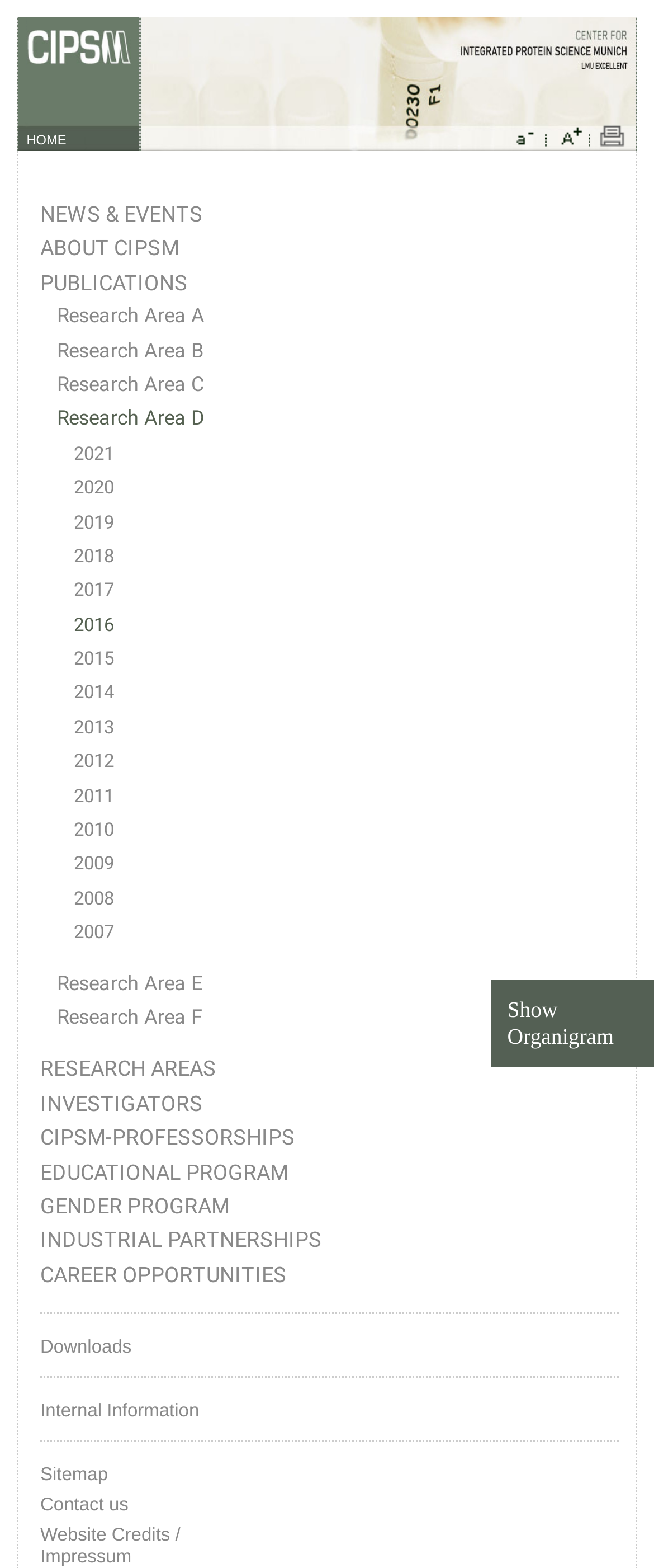How many font size options are available?
Provide a short answer using one word or a brief phrase based on the image.

2